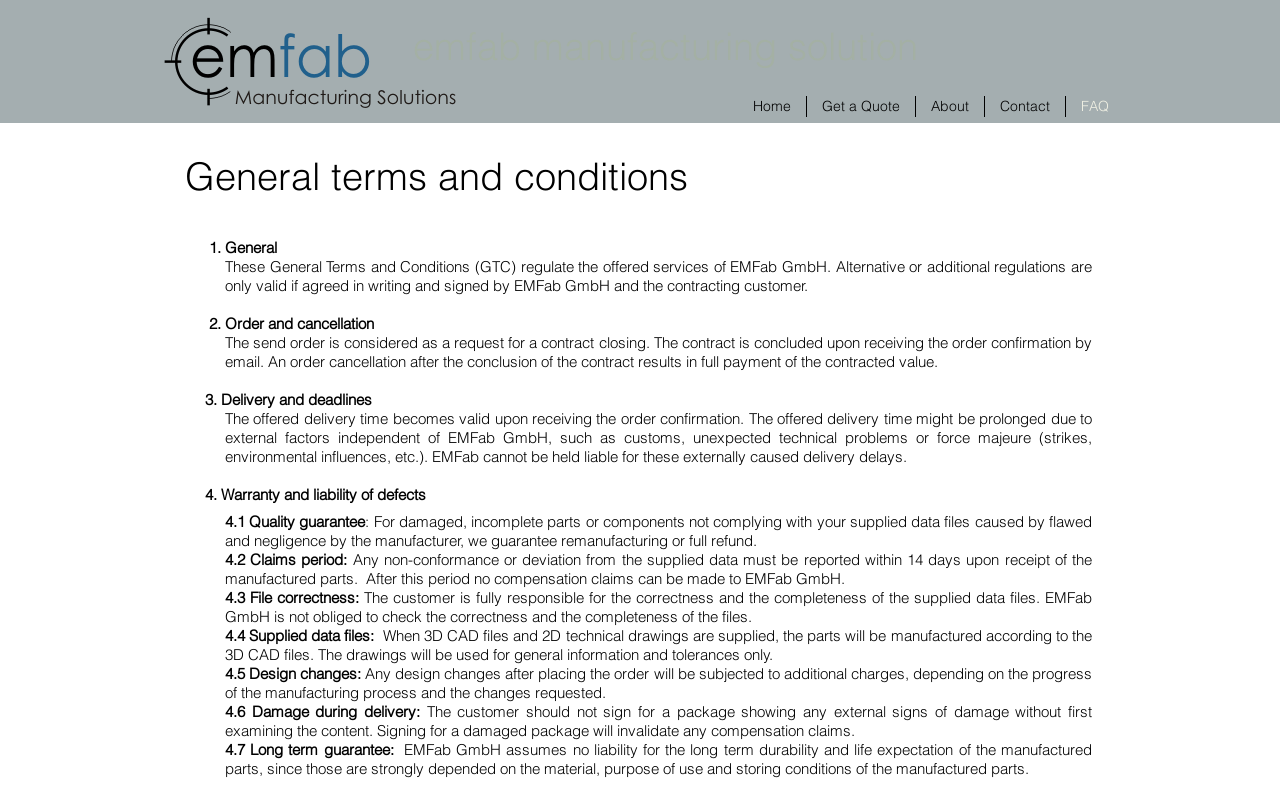What is the purpose of the 2D technical drawings?
Please use the visual content to give a single word or phrase answer.

For general information and tolerances only